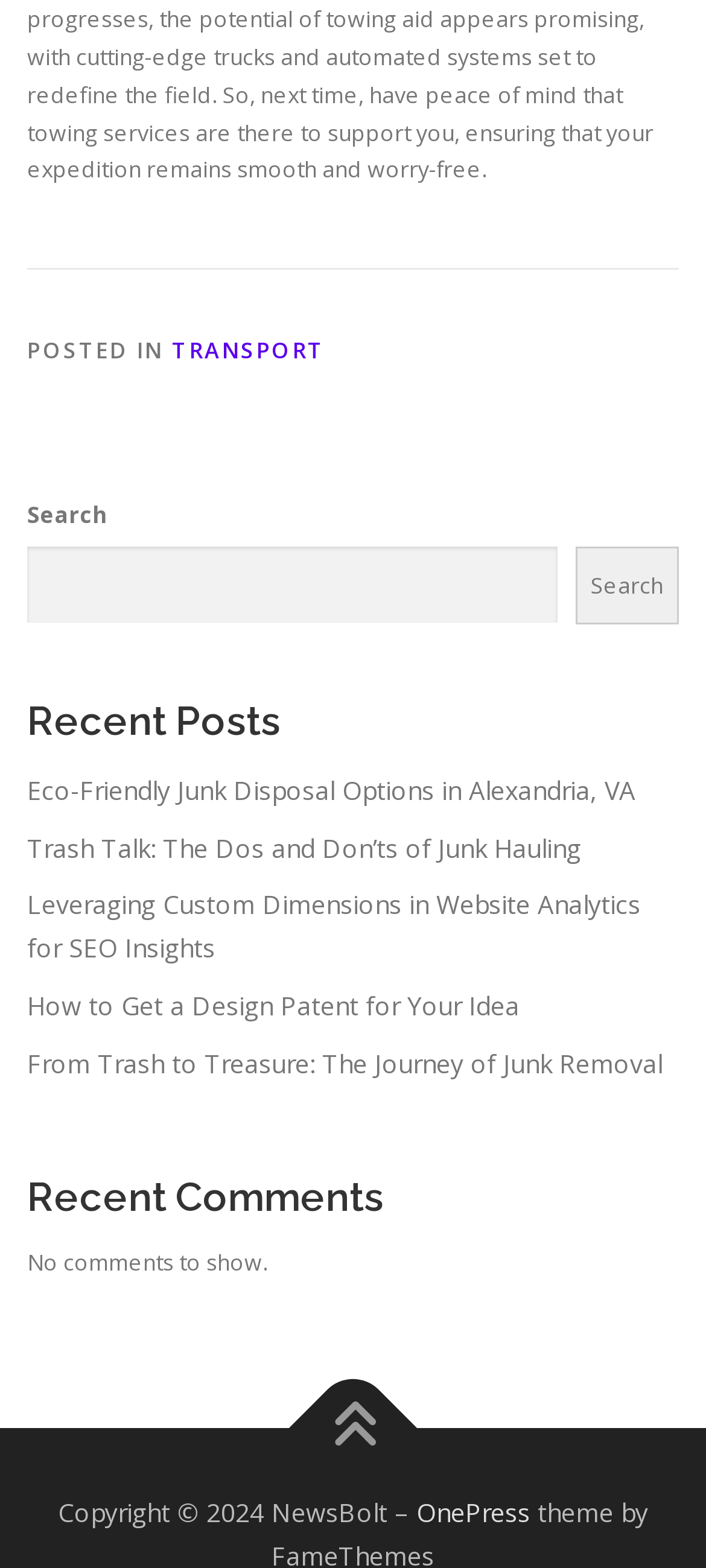Using details from the image, please answer the following question comprehensively:
How many search boxes are on the page?

I searched for elements with the type 'searchbox' and found only one, which is located in the search section and has a static text element that says 'Search'.